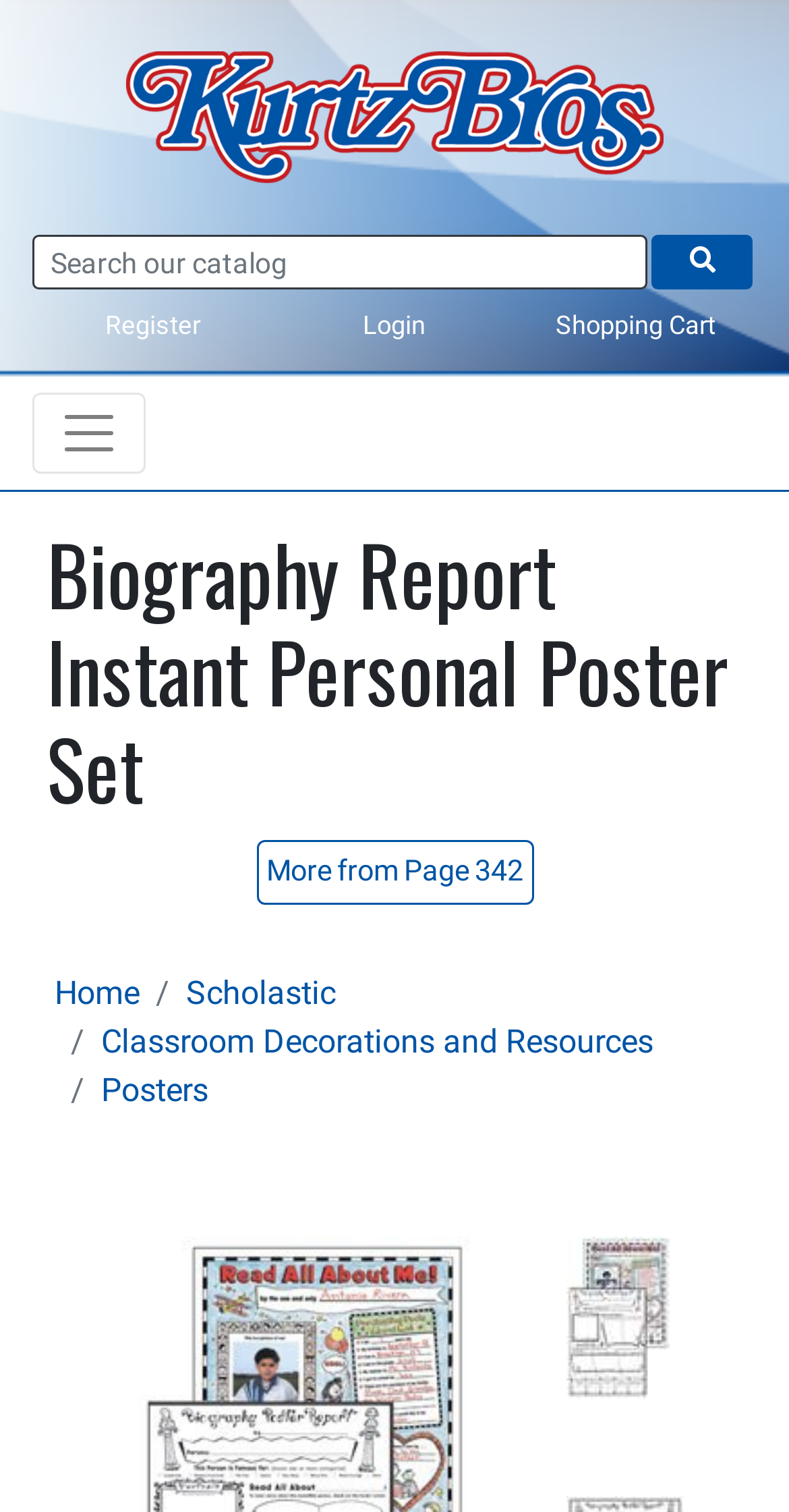Please give a succinct answer to the question in one word or phrase:
How many navigation links are in the breadcrumb?

4